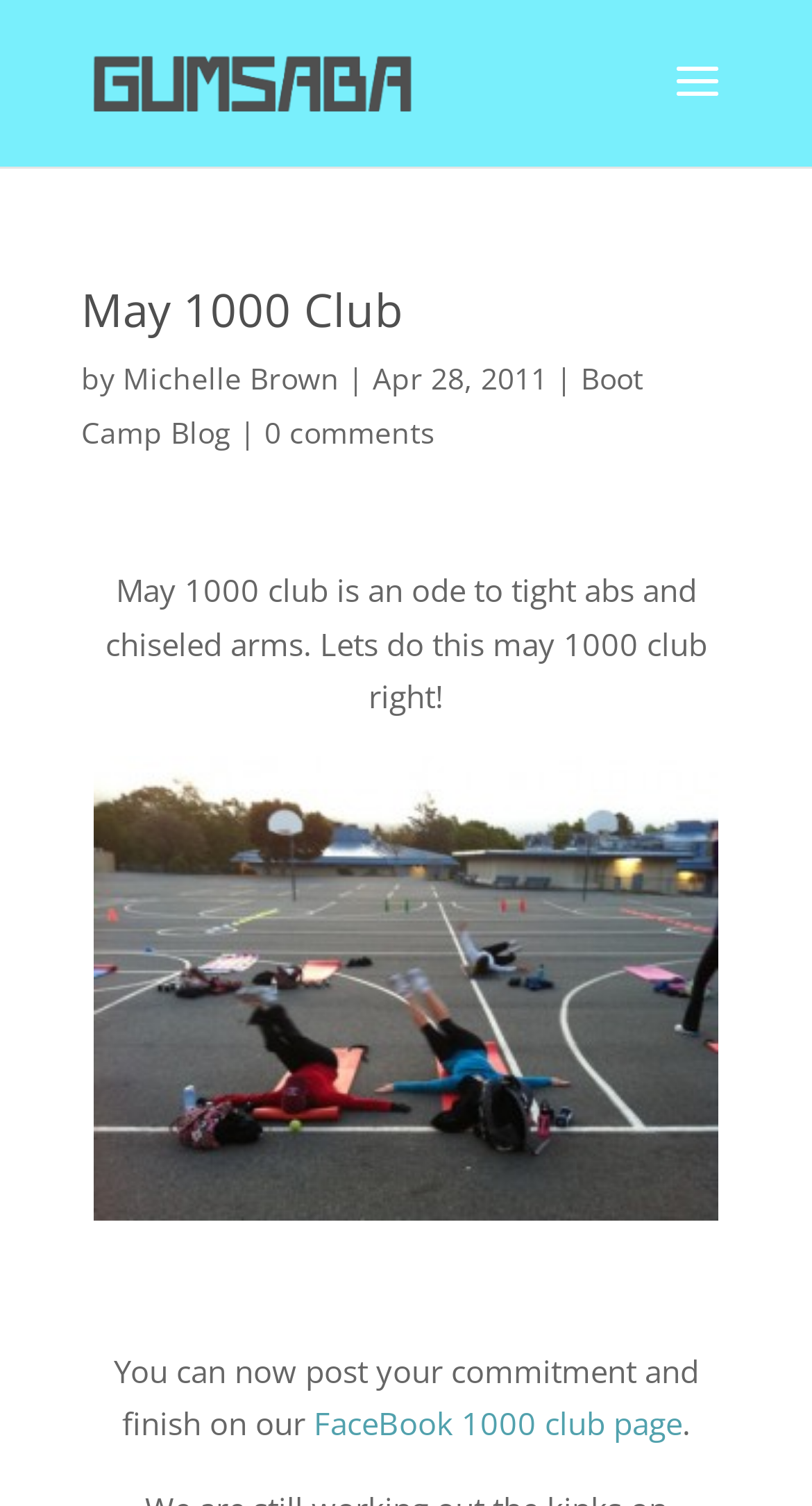What is the purpose of the May 1000 club?
Use the image to give a comprehensive and detailed response to the question.

The purpose of the May 1000 club is mentioned in the text 'May 1000 club is an ode to tight abs and chiseled arms. Lets do this may 1000 club right!' which is located in the main content area of the webpage.